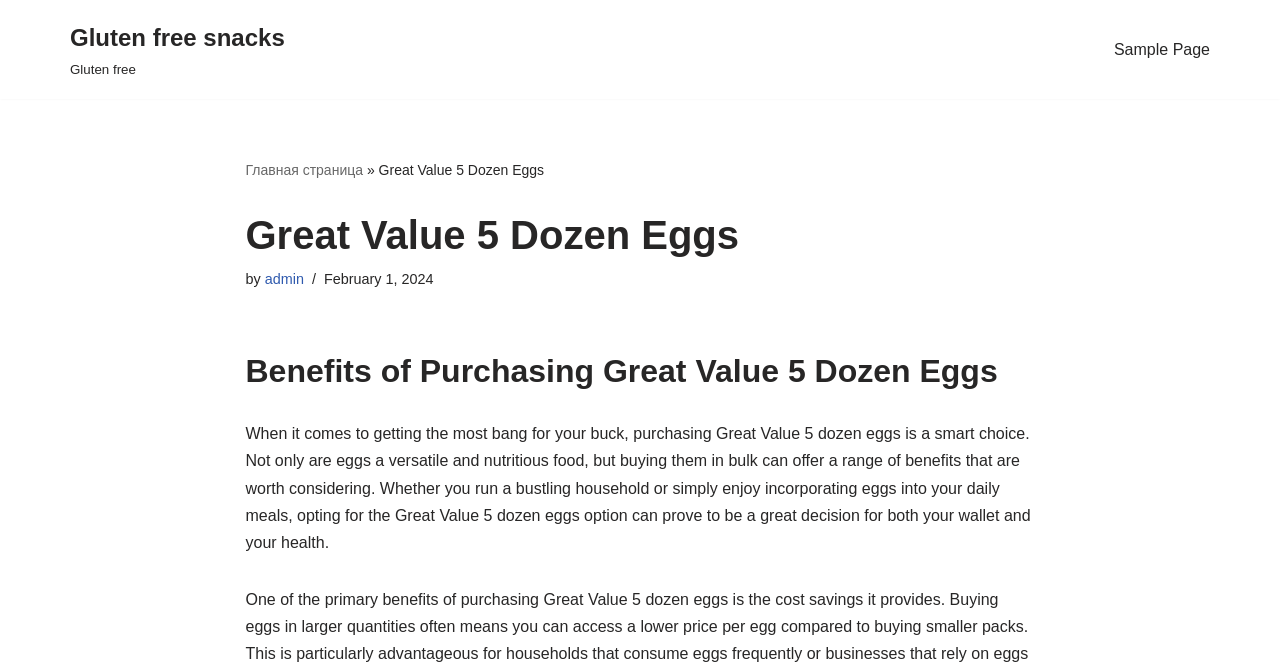What type of snacks are being discussed?
Based on the image, provide your answer in one word or phrase.

Gluten free snacks